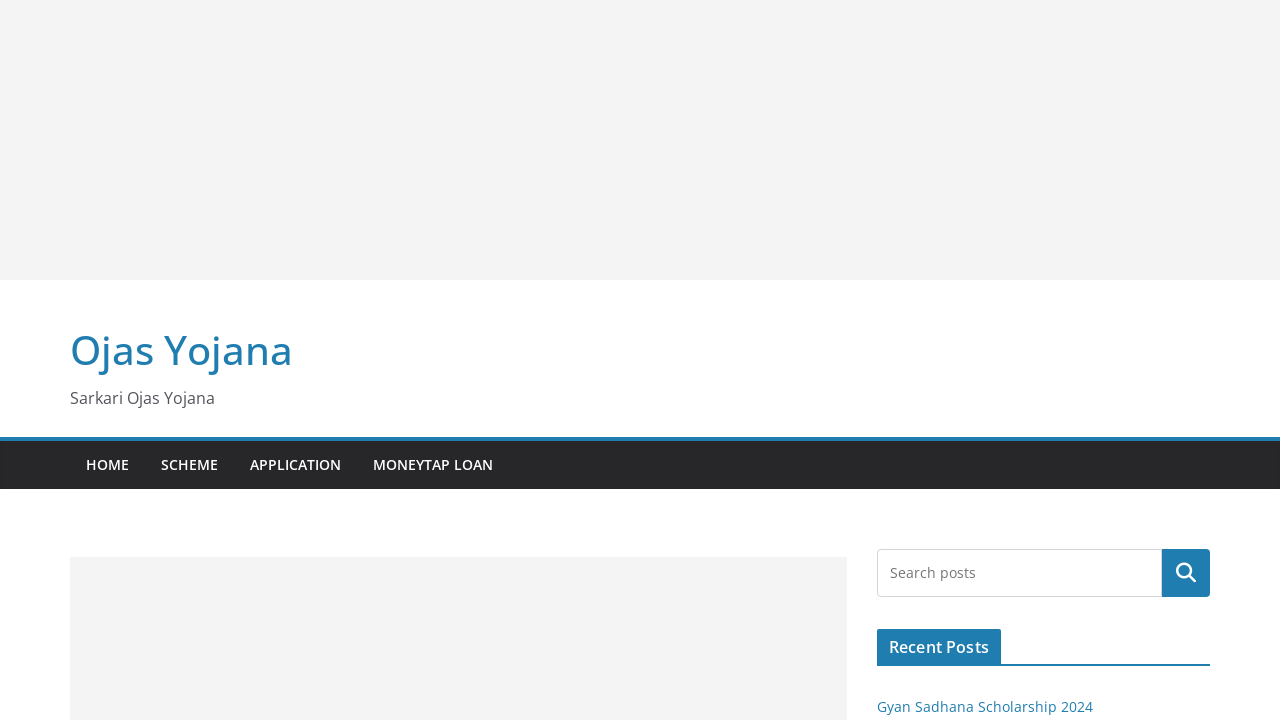Given the content of the image, can you provide a detailed answer to the question?
What is the title of the recent post?

I found the title of the recent post by looking at the link element with the text 'Gyan Sadhana Scholarship 2024', which is located under the 'Recent Posts' heading.